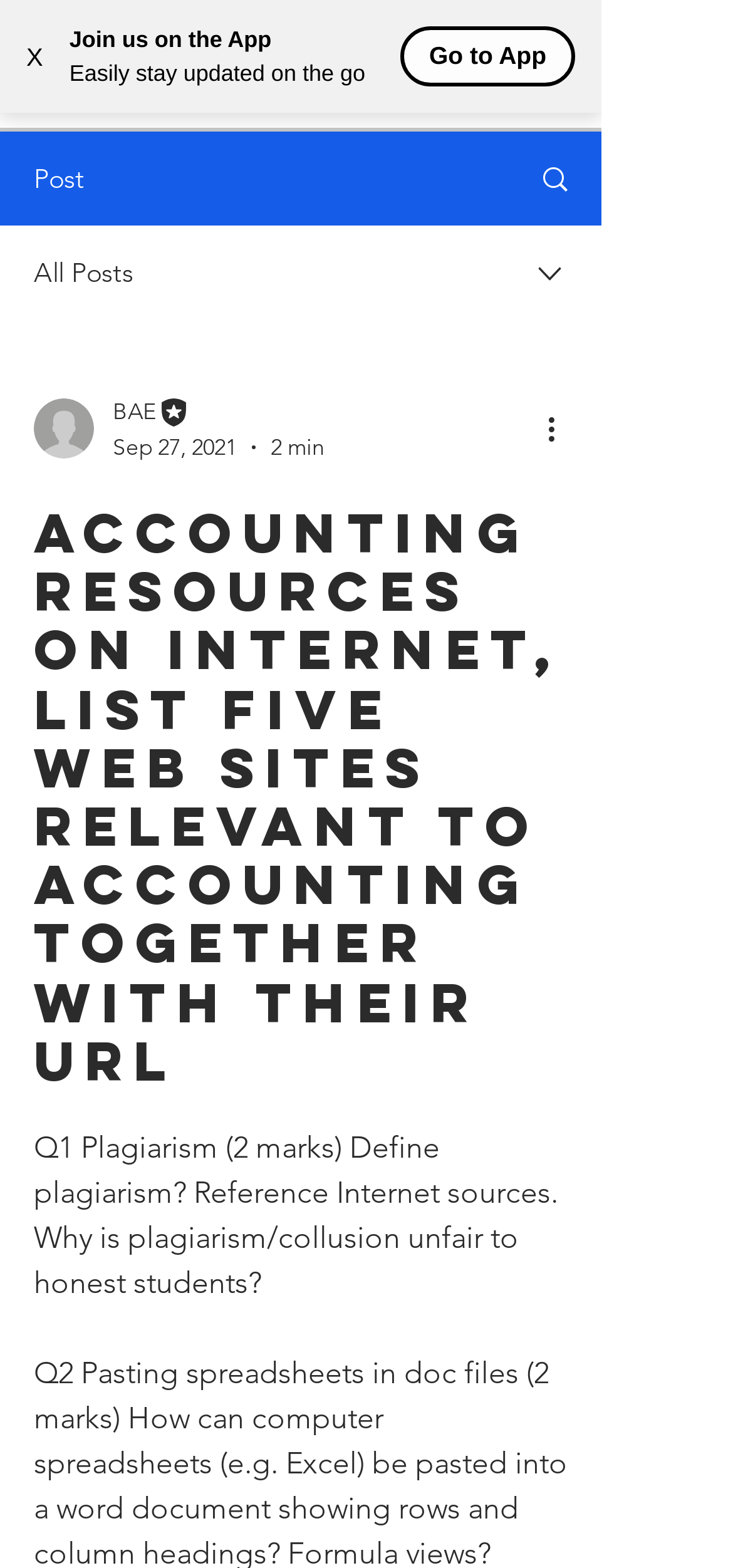What is the topic of the current post?
Look at the image and provide a detailed response to the question.

The topic of the current post can be determined by reading the heading 'Accounting resources on Internet, List five web sites relevant to accounting together with their URL' which is located at the top of the webpage.